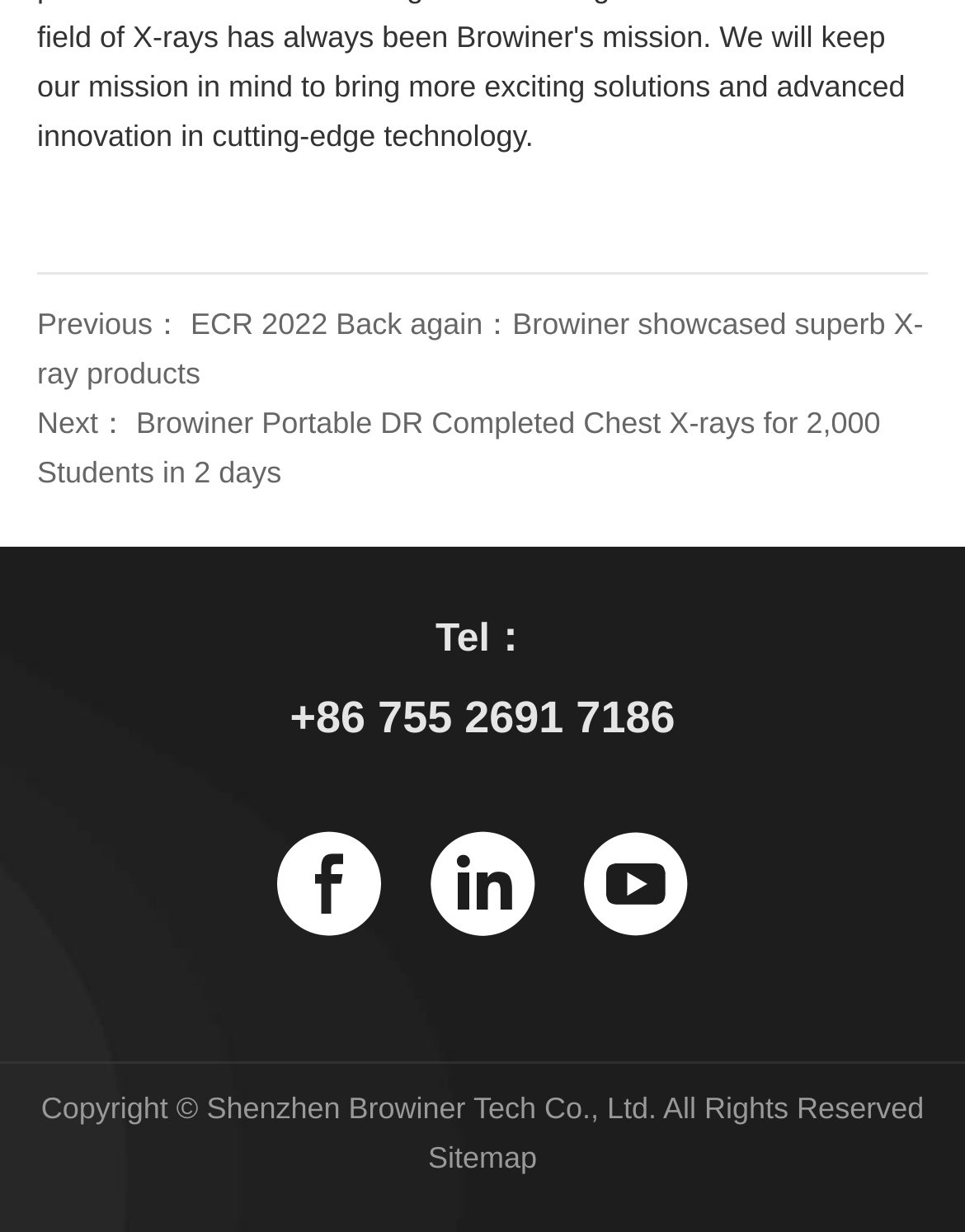What is the copyright information?
Look at the image and answer with only one word or phrase.

Copyright © Shenzhen Browiner Tech Co., Ltd. All Rights Reserved